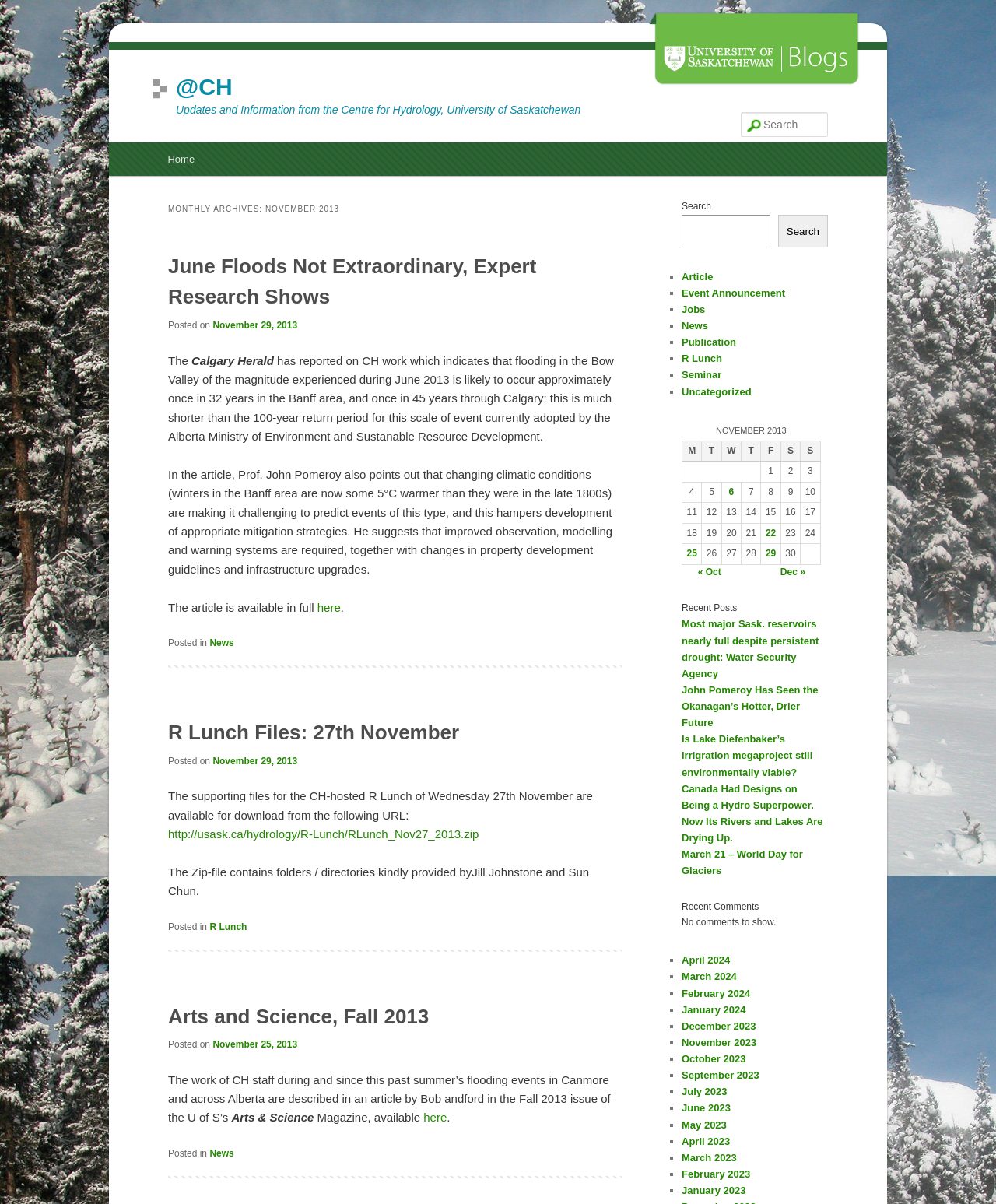Answer this question in one word or a short phrase: How many links are in the main menu?

5